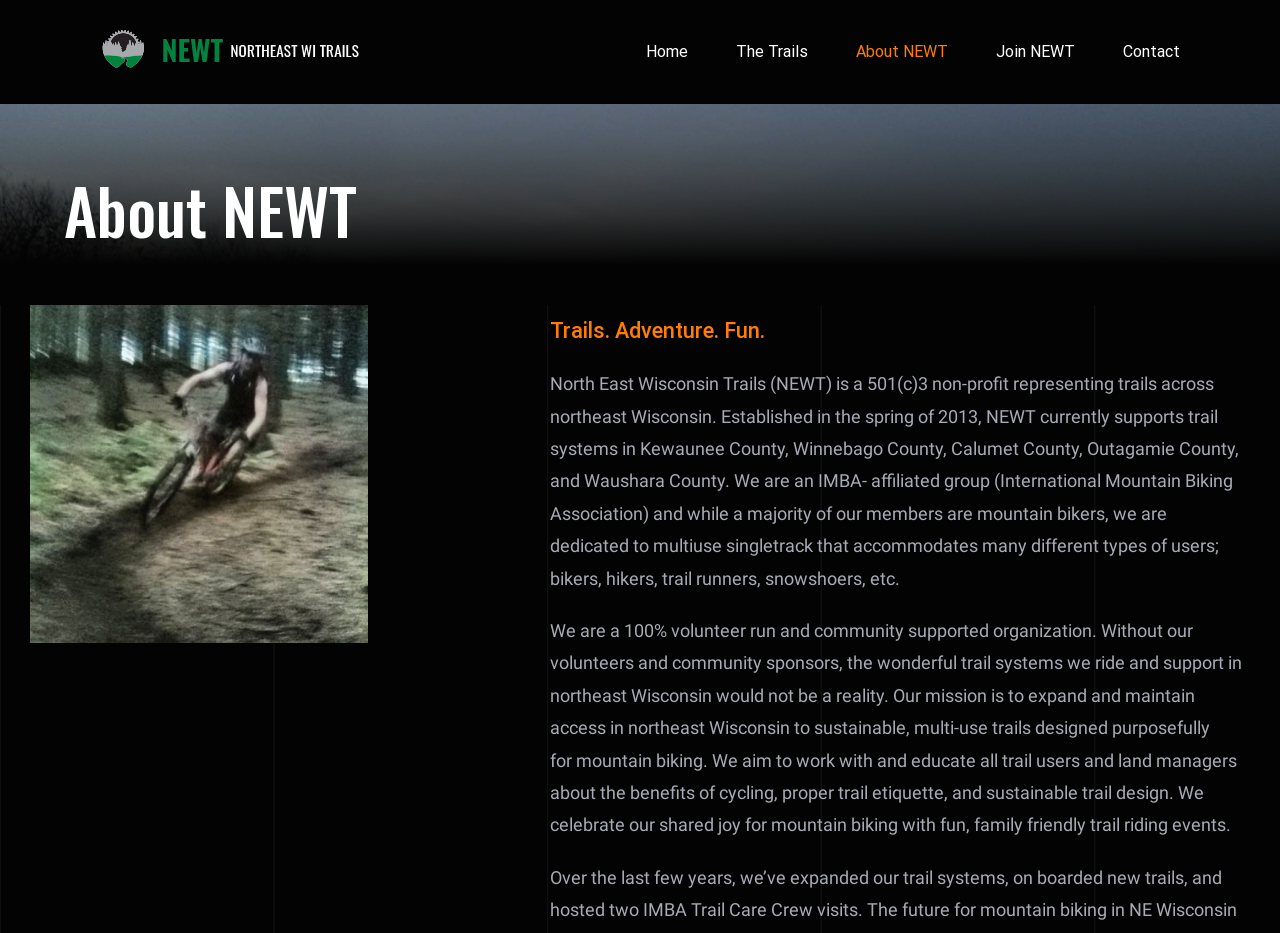Extract the bounding box coordinates for the described element: "About NEWT". The coordinates should be represented as four float numbers between 0 and 1: [left, top, right, bottom].

[0.669, 0.005, 0.741, 0.106]